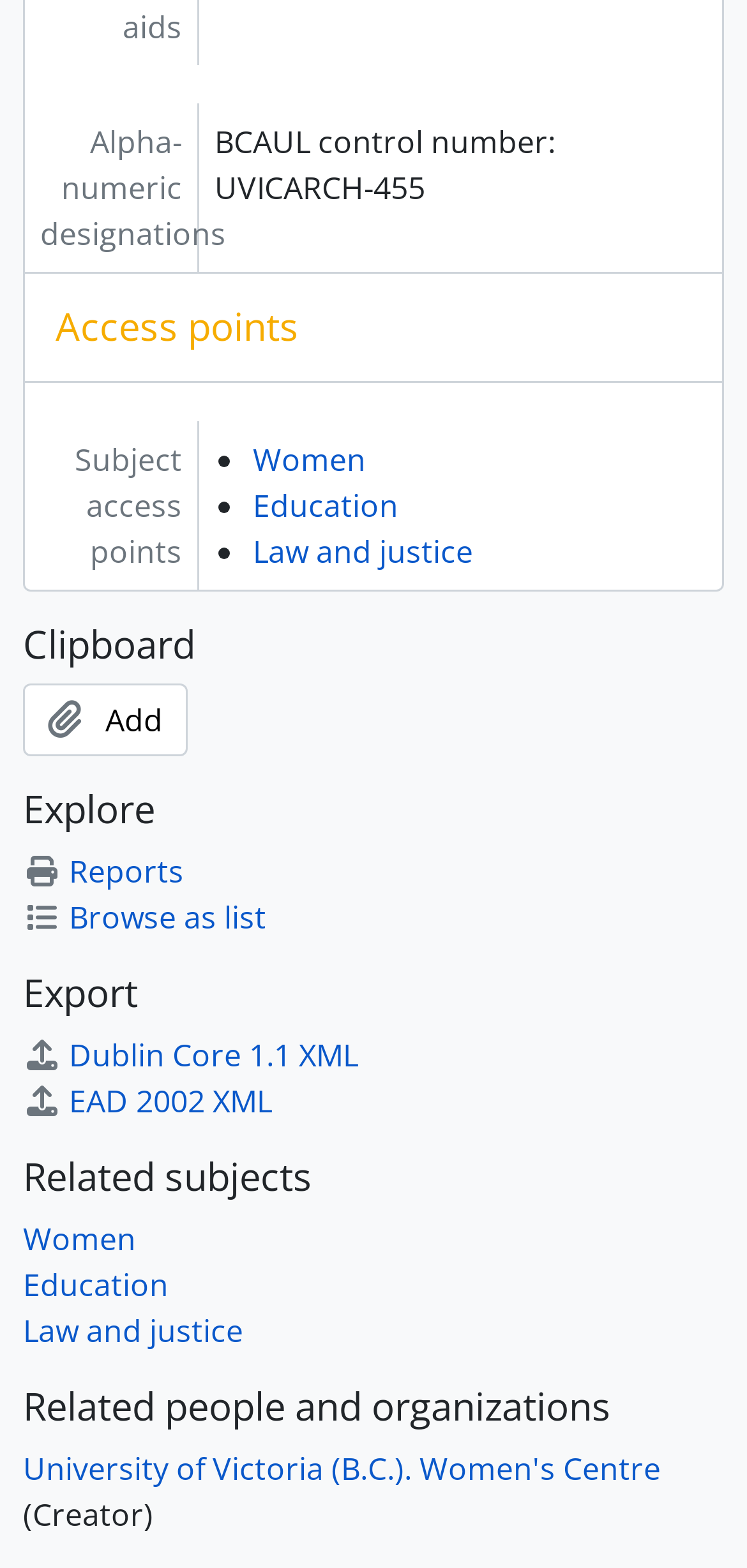Identify the bounding box for the UI element specified in this description: "Reports". The coordinates must be four float numbers between 0 and 1, formatted as [left, top, right, bottom].

[0.031, 0.542, 0.246, 0.568]